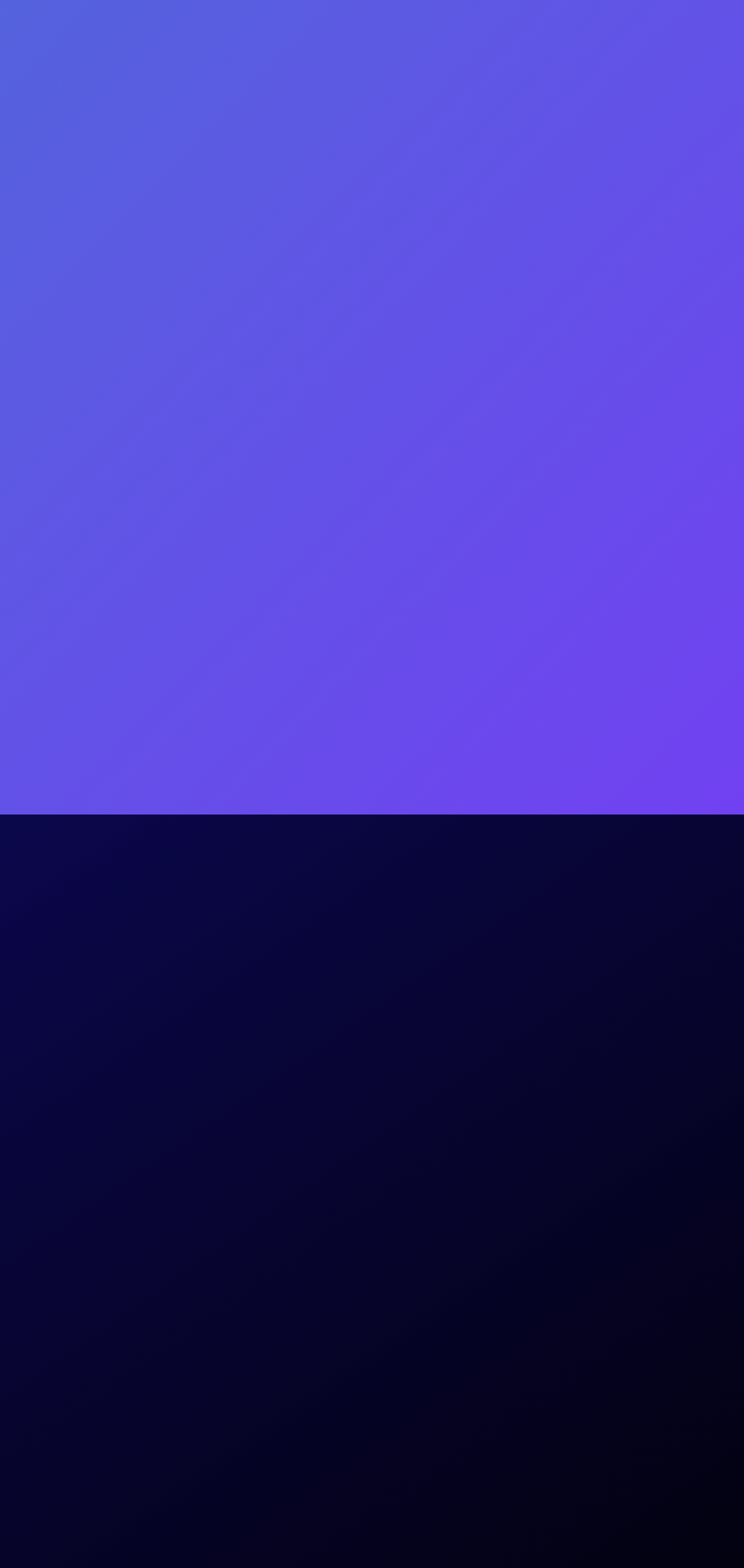Indicate the bounding box coordinates of the element that must be clicked to execute the instruction: "Contact through 'Email'". The coordinates should be given as four float numbers between 0 and 1, i.e., [left, top, right, bottom].

[0.519, 0.822, 0.683, 0.871]